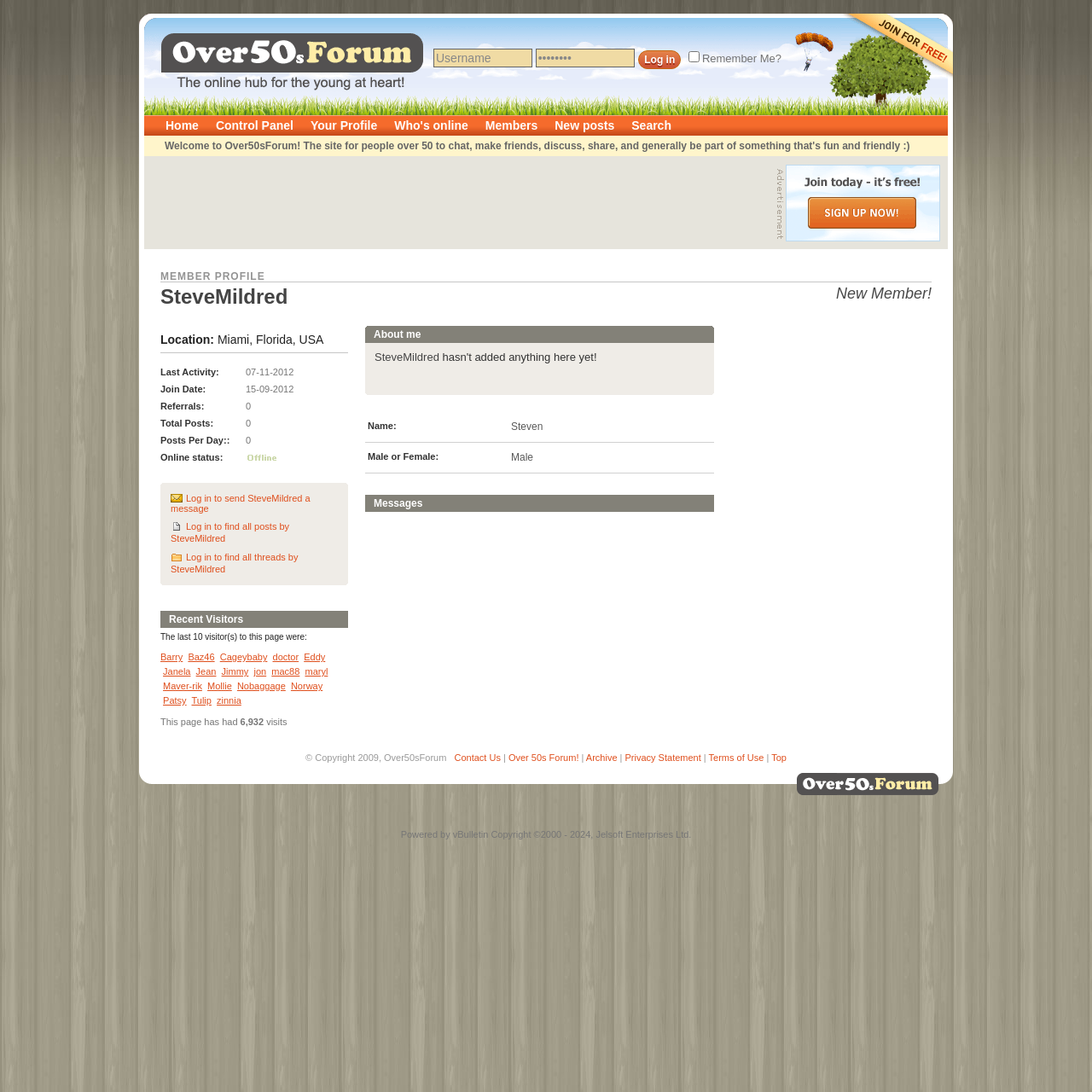Determine the coordinates of the bounding box for the clickable area needed to execute this instruction: "Join the forum for free".

[0.77, 0.096, 0.873, 0.108]